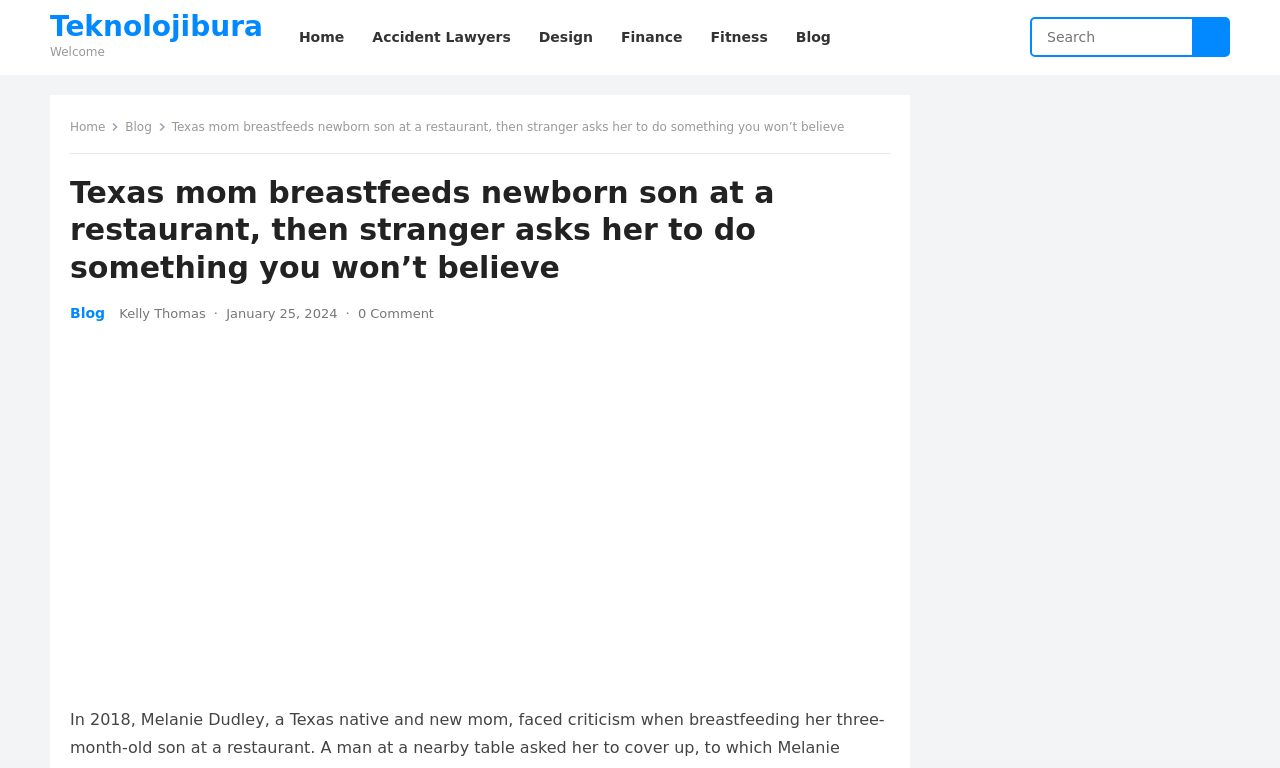Please provide the bounding box coordinates for the element that needs to be clicked to perform the instruction: "Click on the 'Blog' link". The coordinates must consist of four float numbers between 0 and 1, formatted as [left, top, right, bottom].

[0.612, 0.0, 0.658, 0.098]